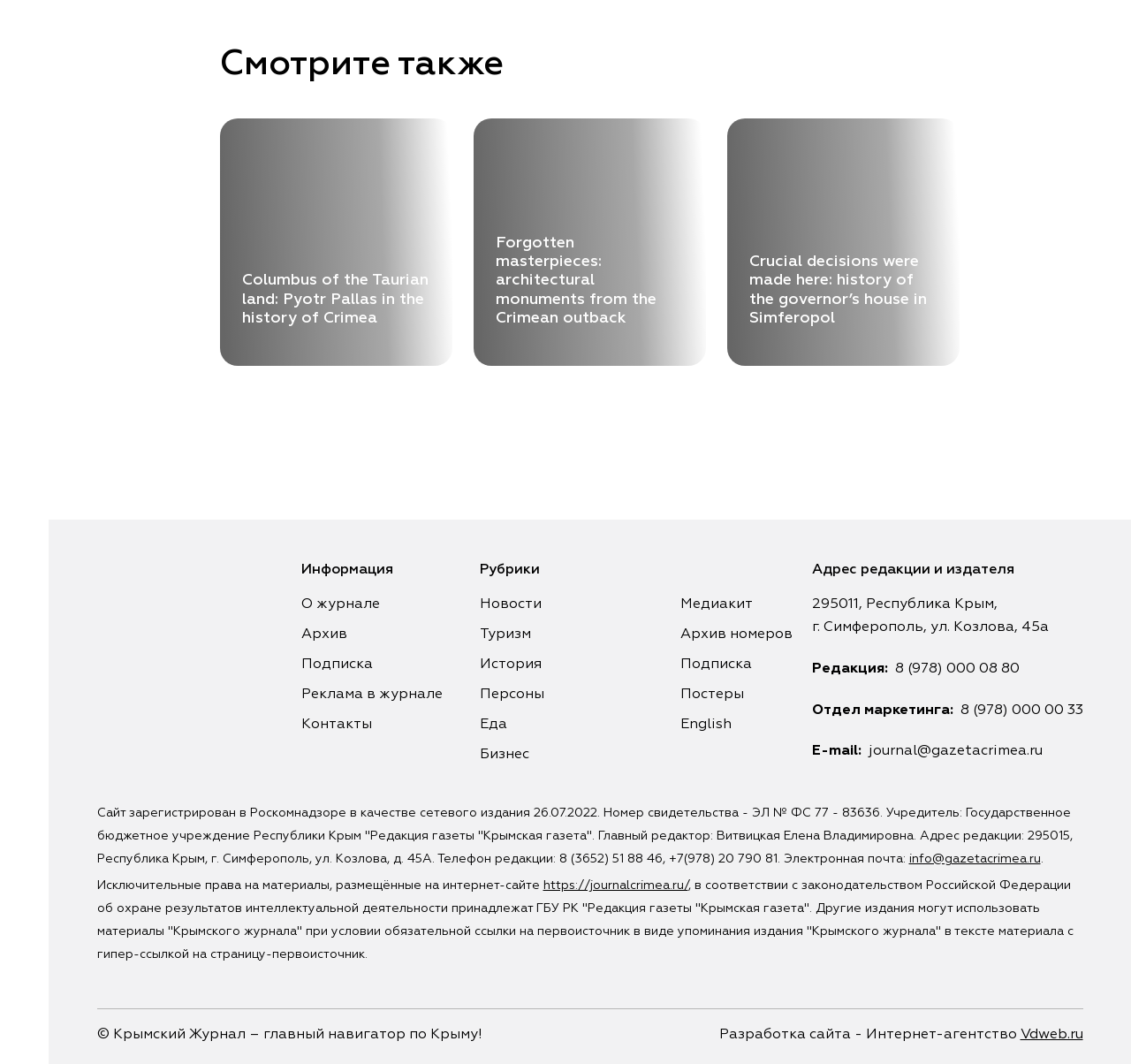Determine the bounding box coordinates for the clickable element required to fulfill the instruction: "Read about history of Crimea". Provide the coordinates as four float numbers between 0 and 1, i.e., [left, top, right, bottom].

[0.424, 0.618, 0.479, 0.631]